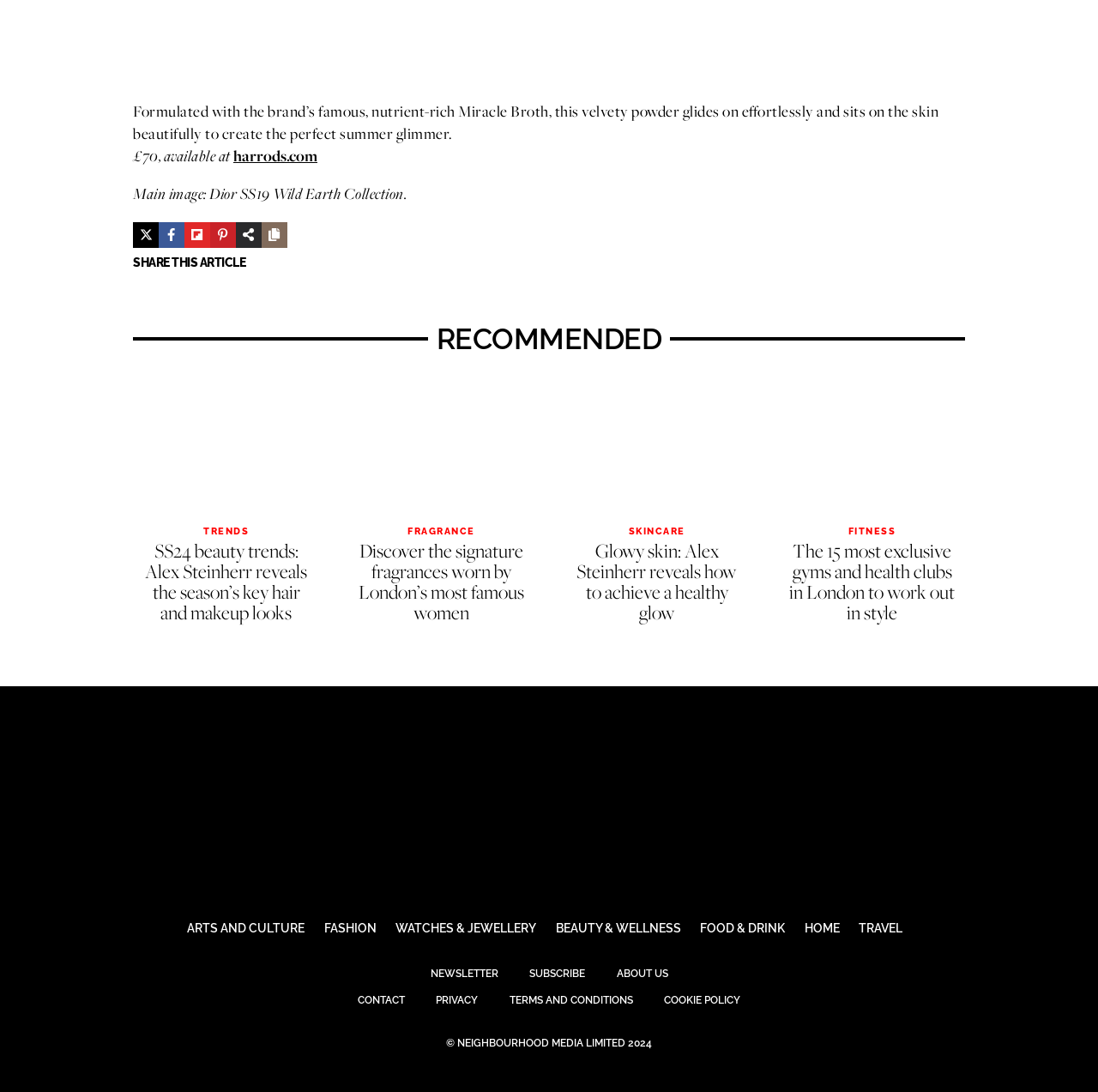Extract the bounding box coordinates of the UI element described: "NEWSLETTER". Provide the coordinates in the format [left, top, right, bottom] with values ranging from 0 to 1.

[0.392, 0.886, 0.454, 0.897]